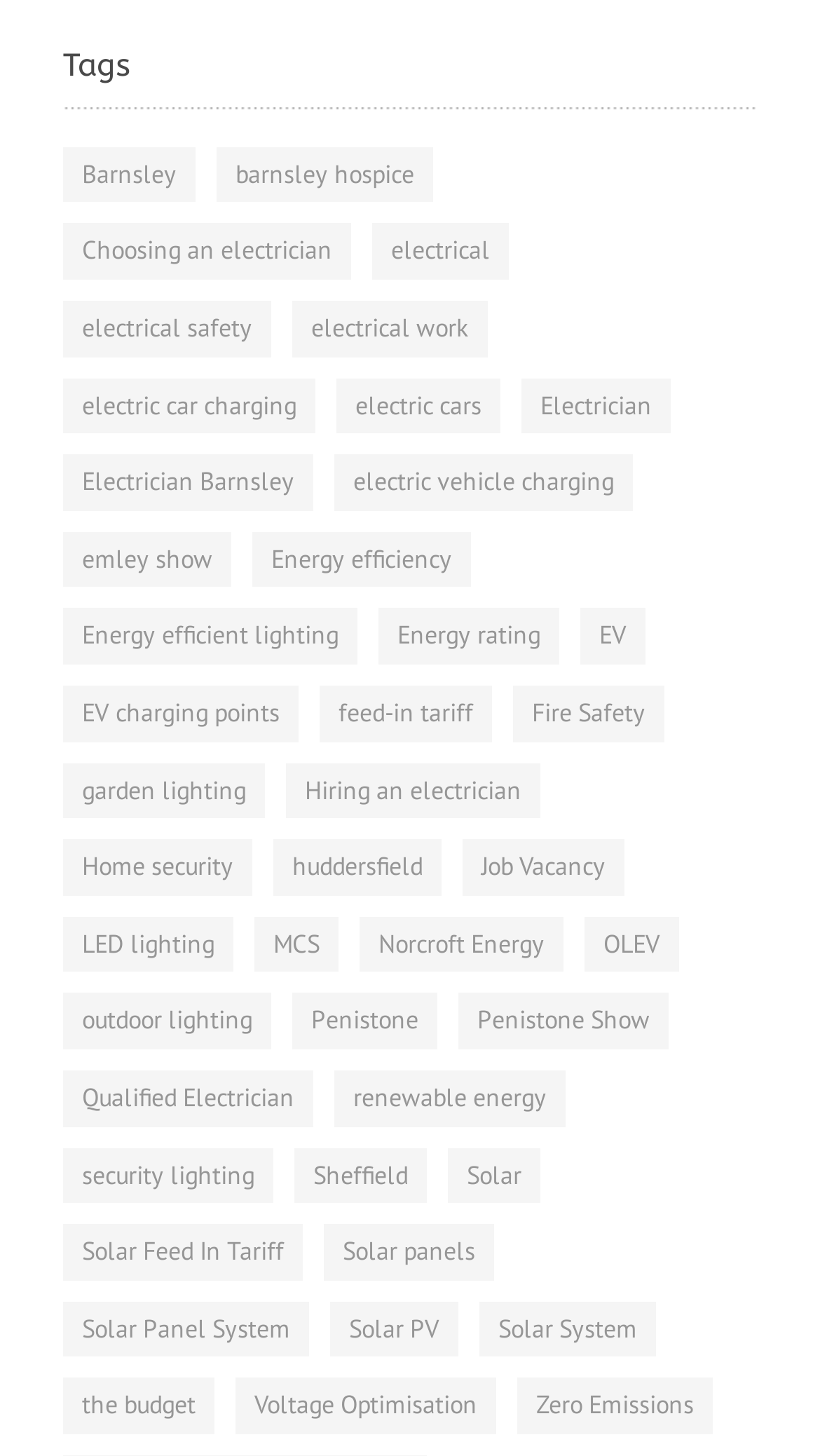Bounding box coordinates are specified in the format (top-left x, top-left y, bottom-right x, bottom-right y). All values are floating point numbers bounded between 0 and 1. Please provide the bounding box coordinate of the region this sentence describes: Voltage Optimisation

[0.287, 0.947, 0.605, 0.985]